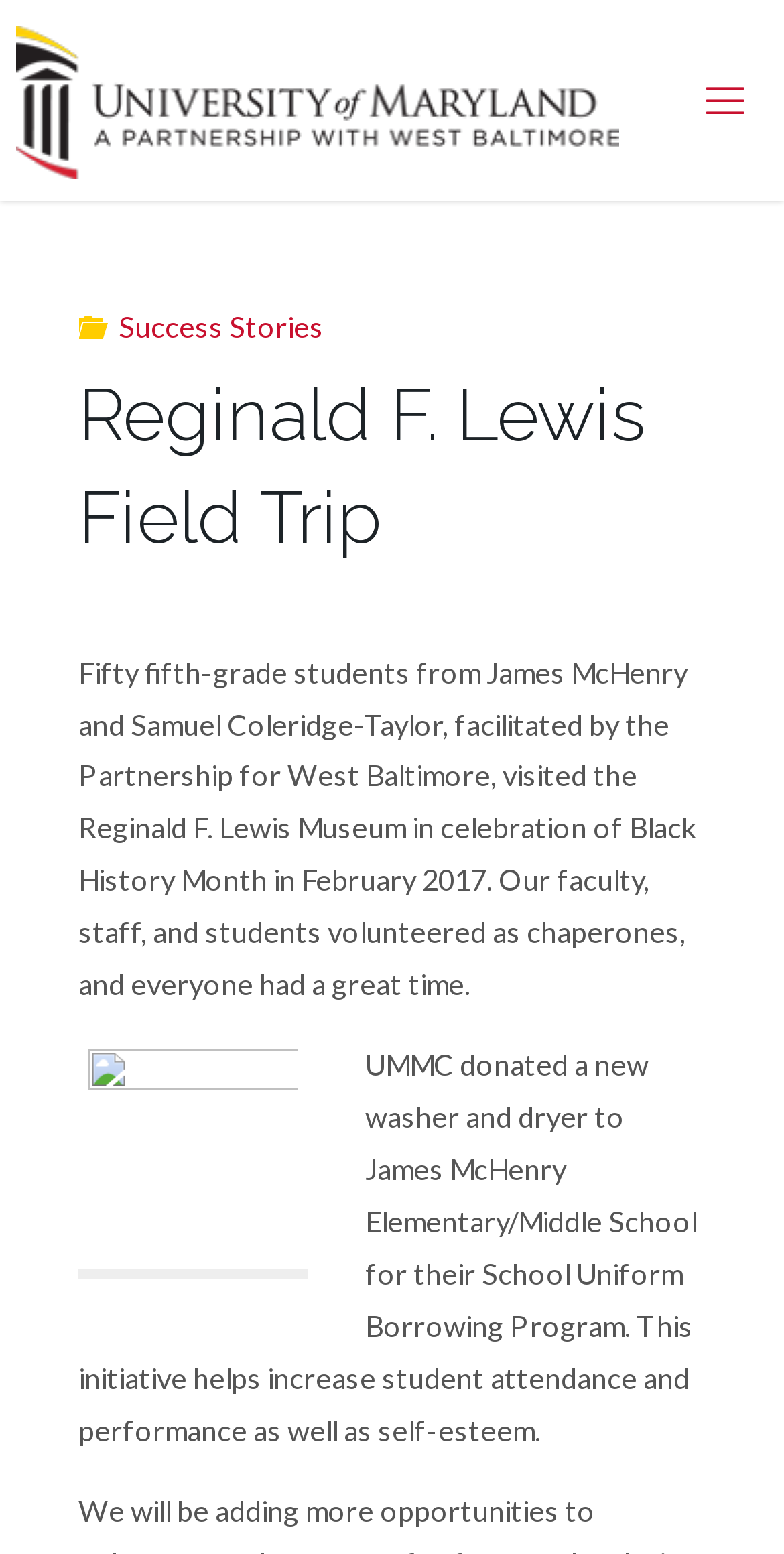Use a single word or phrase to answer the question: What is the name of the museum visited by the students?

Reginald F. Lewis Museum